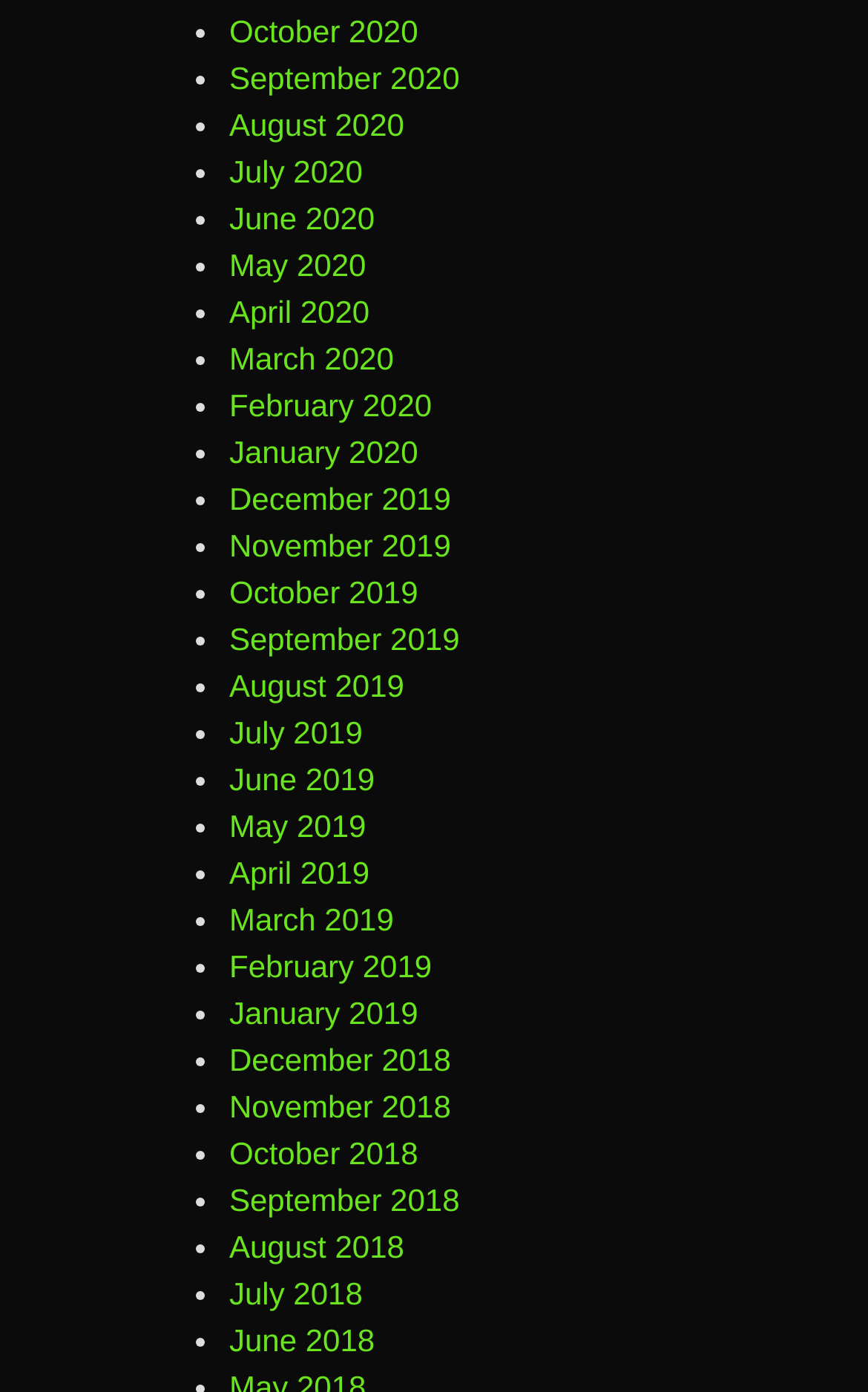Please identify the bounding box coordinates of the element on the webpage that should be clicked to follow this instruction: "View October 2020". The bounding box coordinates should be given as four float numbers between 0 and 1, formatted as [left, top, right, bottom].

[0.264, 0.009, 0.482, 0.035]